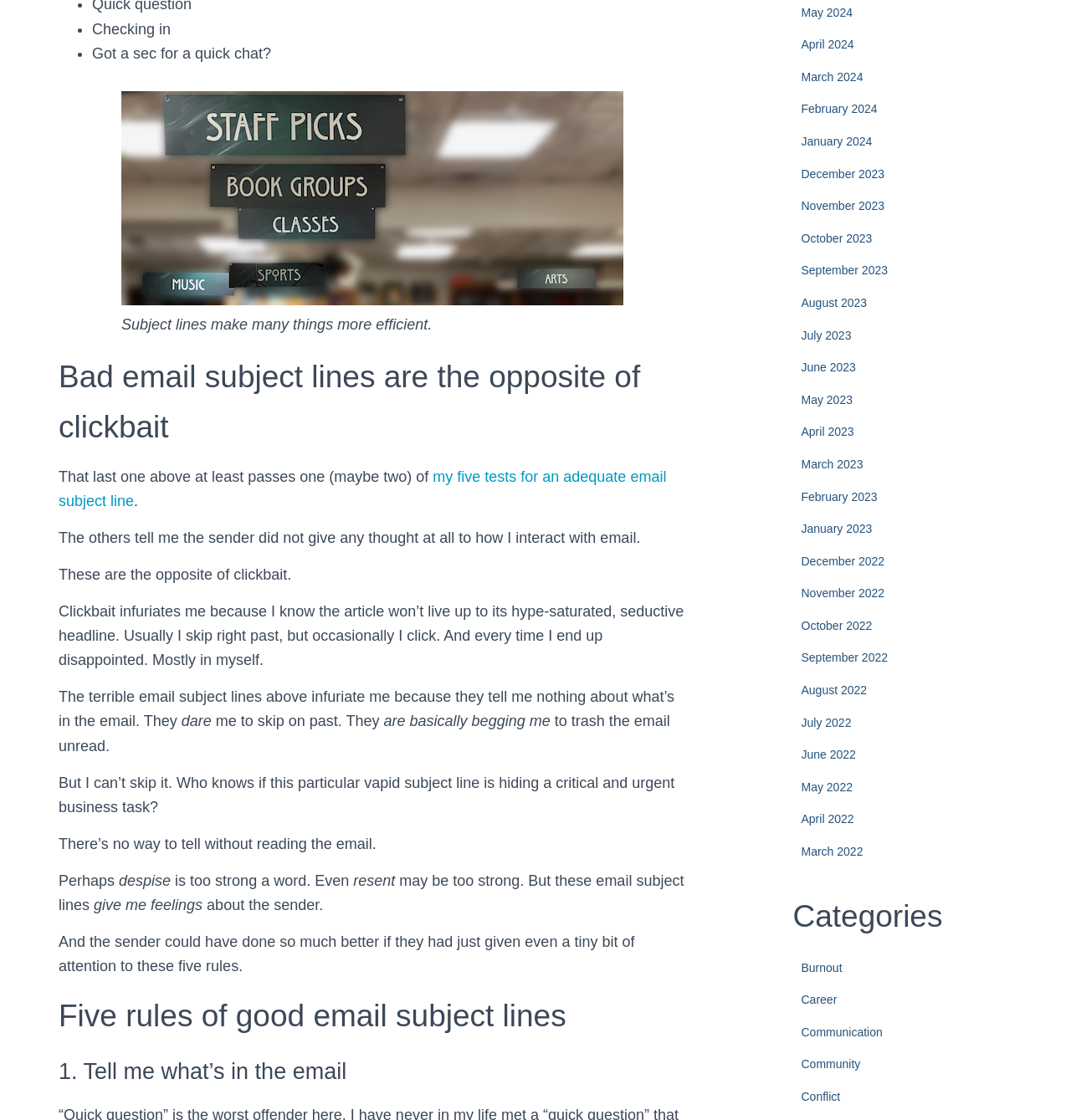Refer to the image and offer a detailed explanation in response to the question: What is the main topic of the article?

The article discusses the importance of good email subject lines and provides five rules to follow when crafting them. The author argues that bad email subject lines can be frustrating and inefficient, while good ones can make a significant difference in how the recipient interacts with the email.